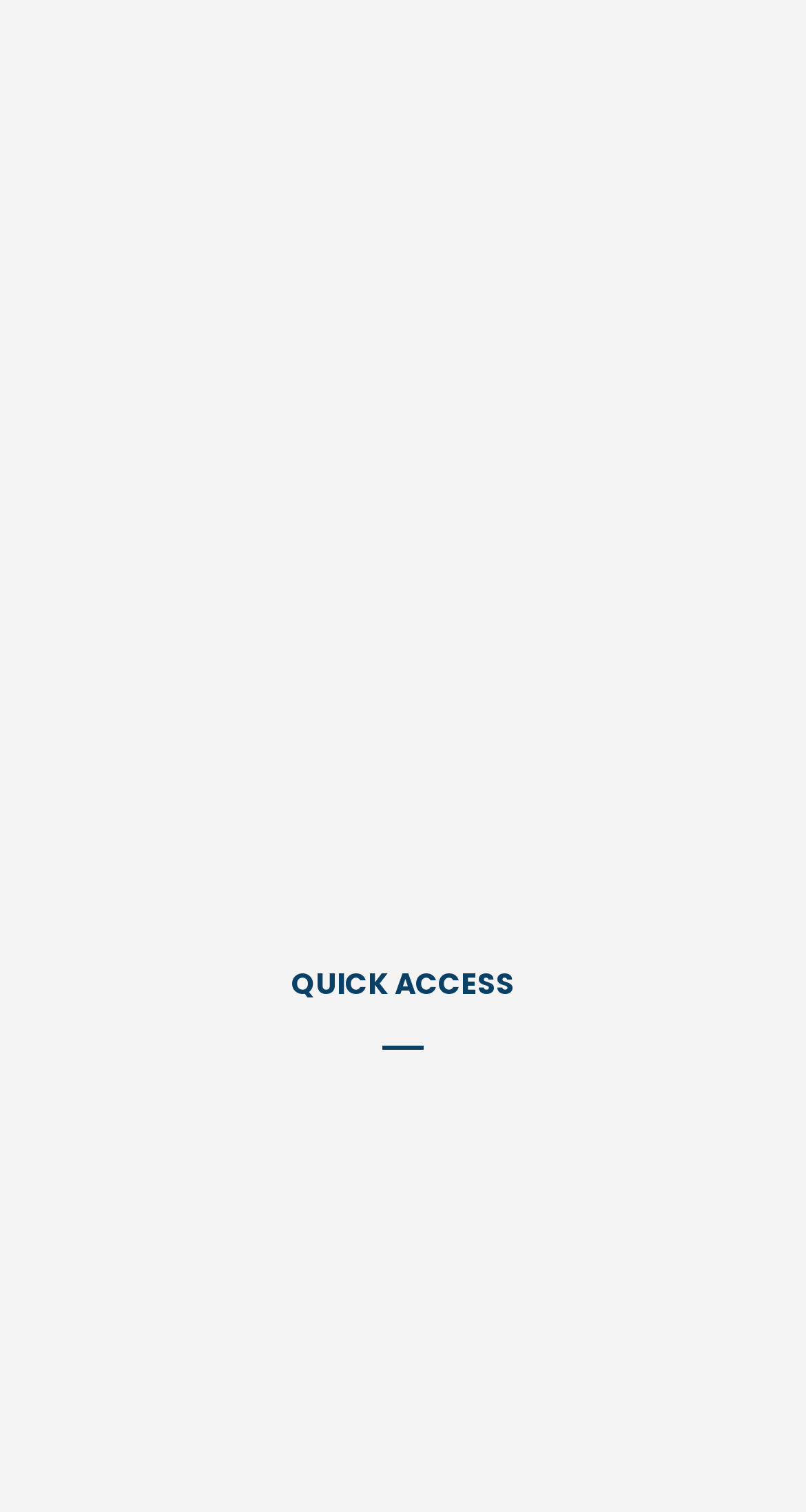Please identify the bounding box coordinates of the clickable area that will allow you to execute the instruction: "Learn about Litigation".

[0.4, 0.481, 0.6, 0.507]